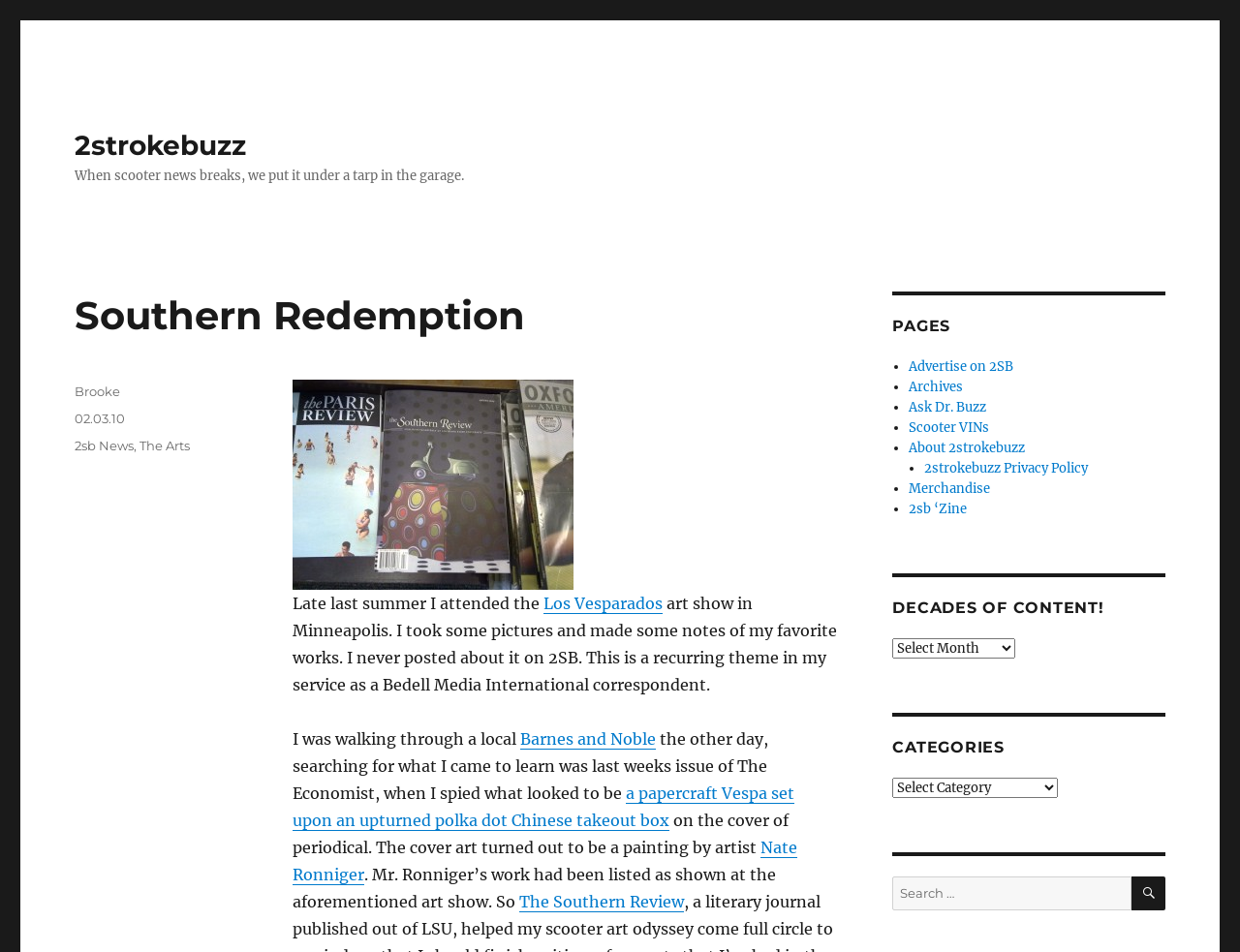Bounding box coordinates are specified in the format (top-left x, top-left y, bottom-right x, bottom-right y). All values are floating point numbers bounded between 0 and 1. Please provide the bounding box coordinate of the region this sentence describes: Archives

[0.733, 0.398, 0.776, 0.415]